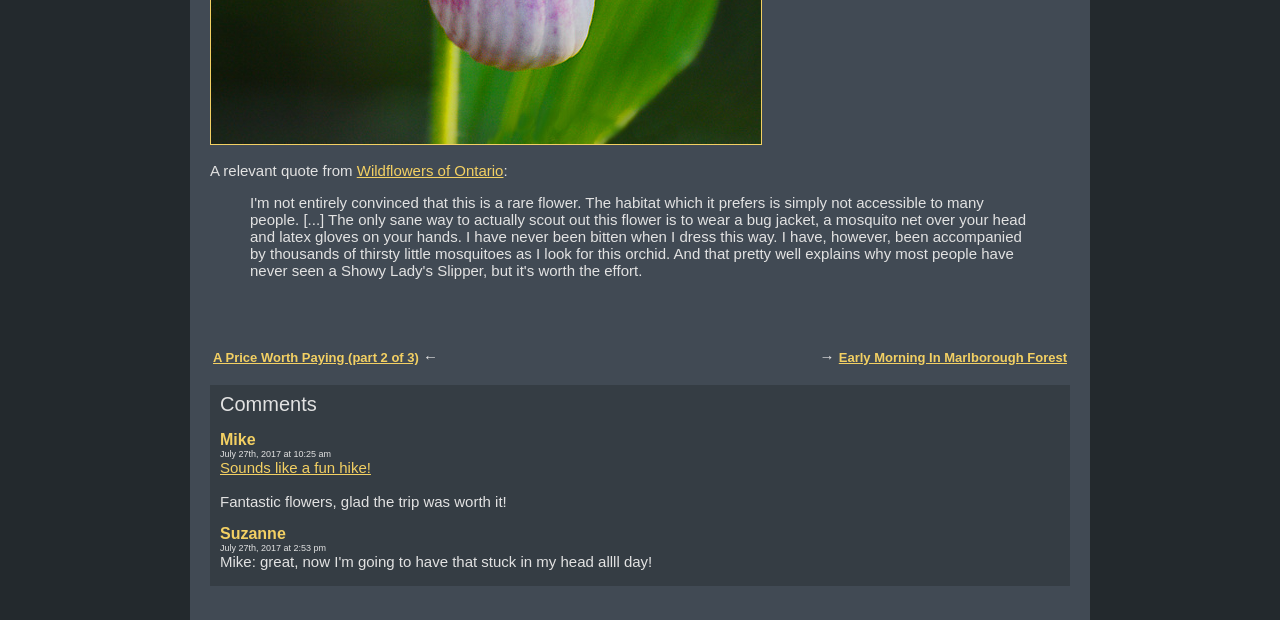What is the name of the forest mentioned?
Please provide a single word or phrase in response based on the screenshot.

Marlborough Forest